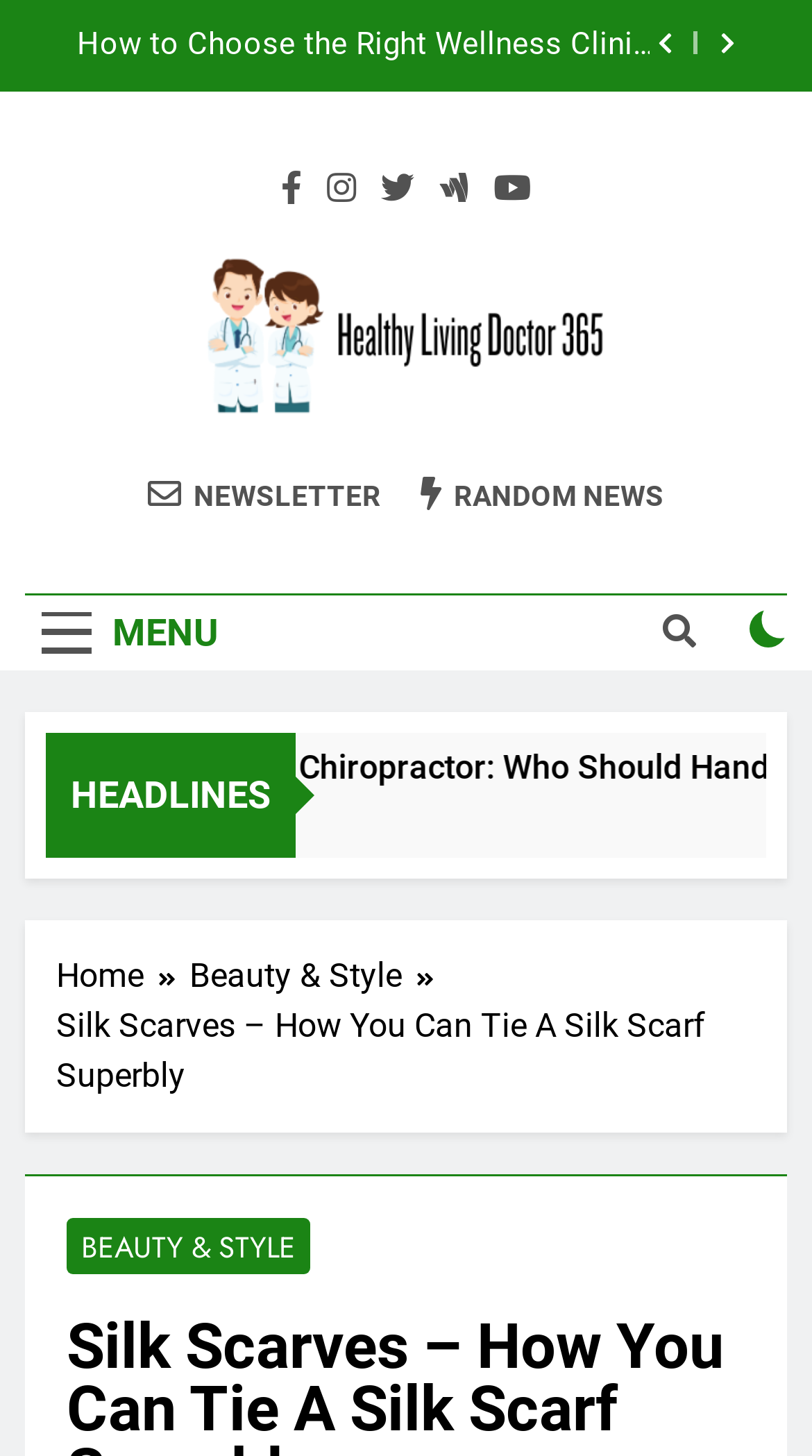Answer the question with a brief word or phrase:
What is the website's main topic?

Healthy Living